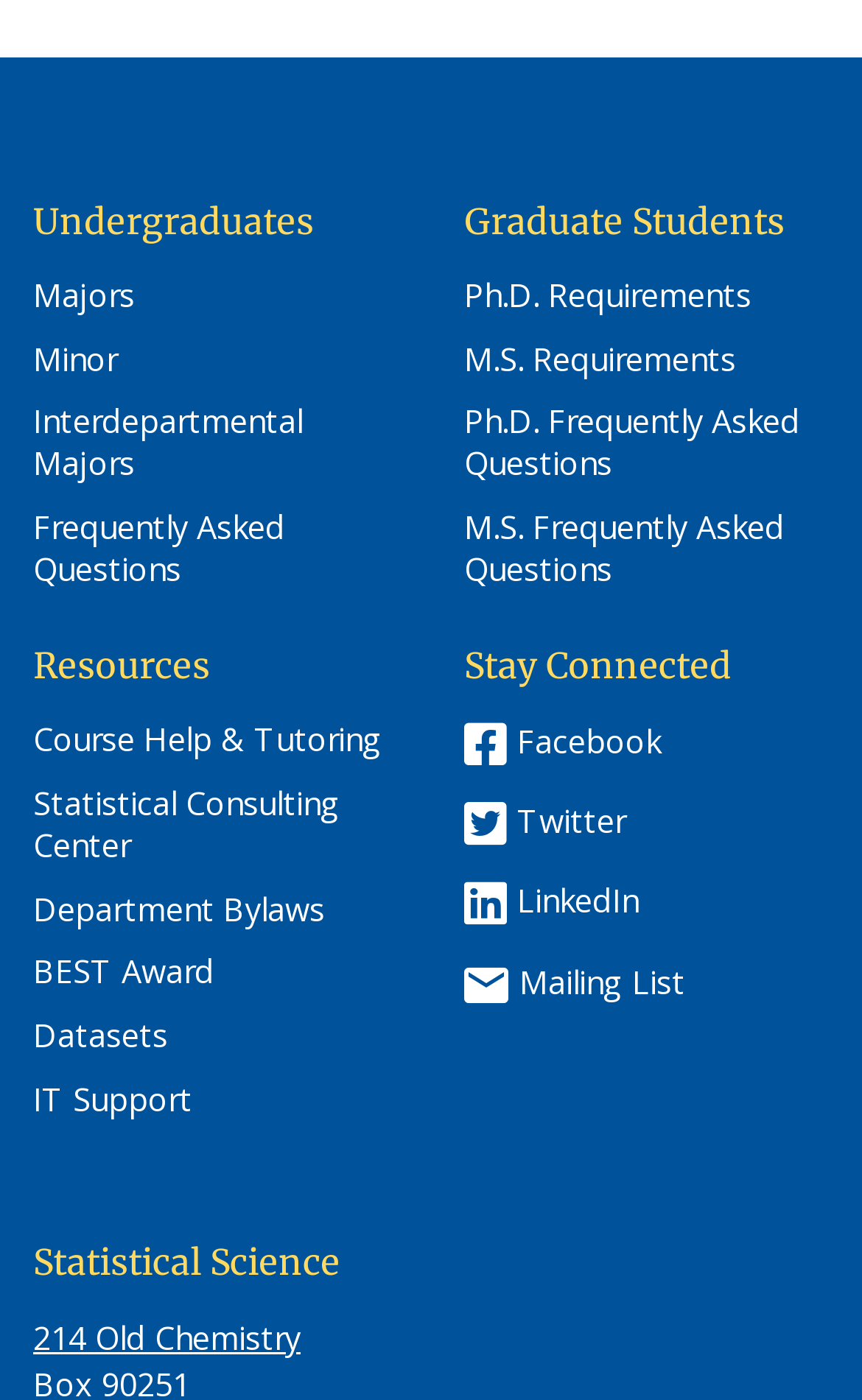Please find and report the bounding box coordinates of the element to click in order to perform the following action: "Access Statistical Consulting Center". The coordinates should be expressed as four float numbers between 0 and 1, in the format [left, top, right, bottom].

[0.038, 0.56, 0.462, 0.619]